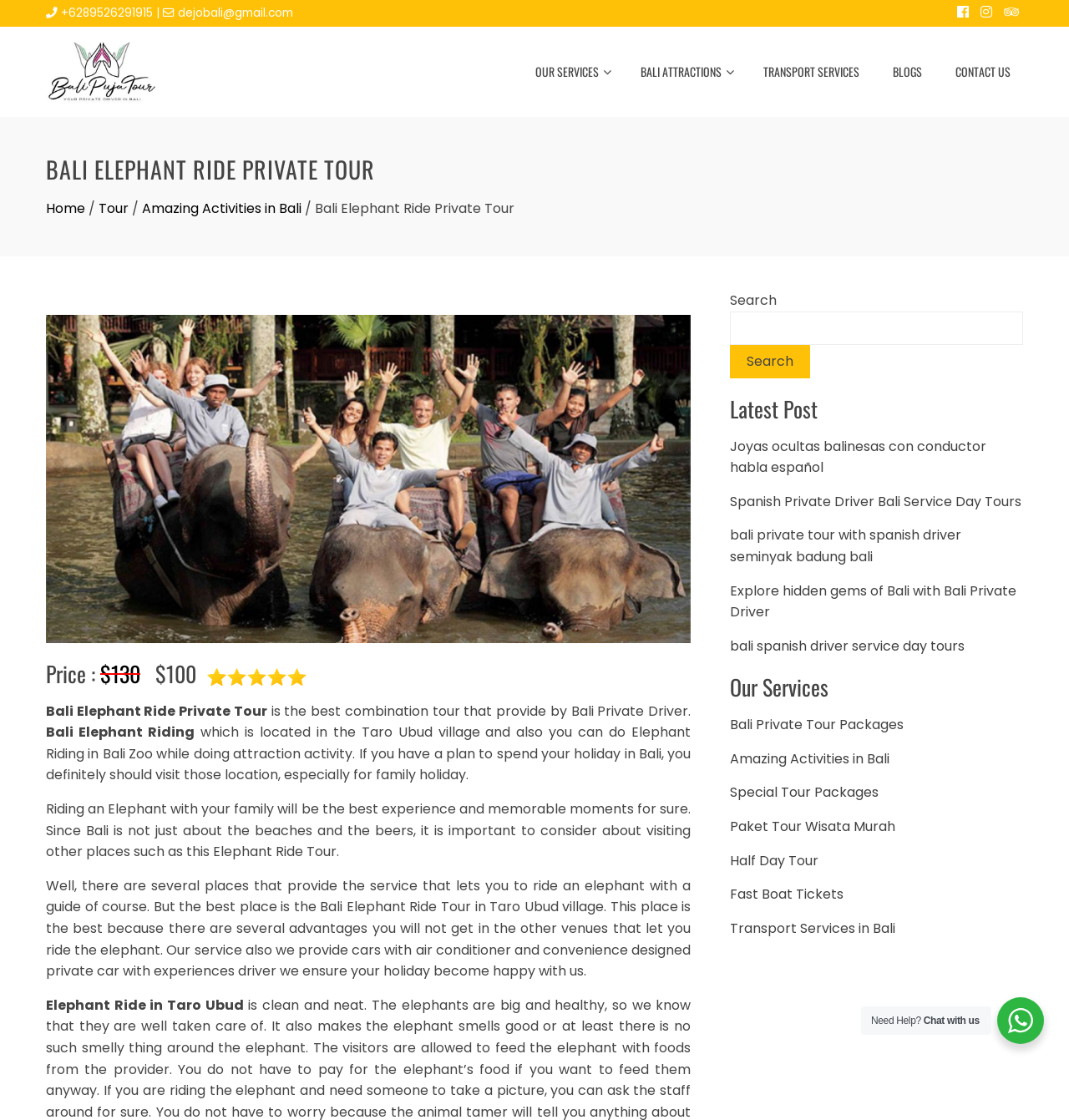Determine the webpage's heading and output its text content.

BALI ELEPHANT RIDE PRIVATE TOUR